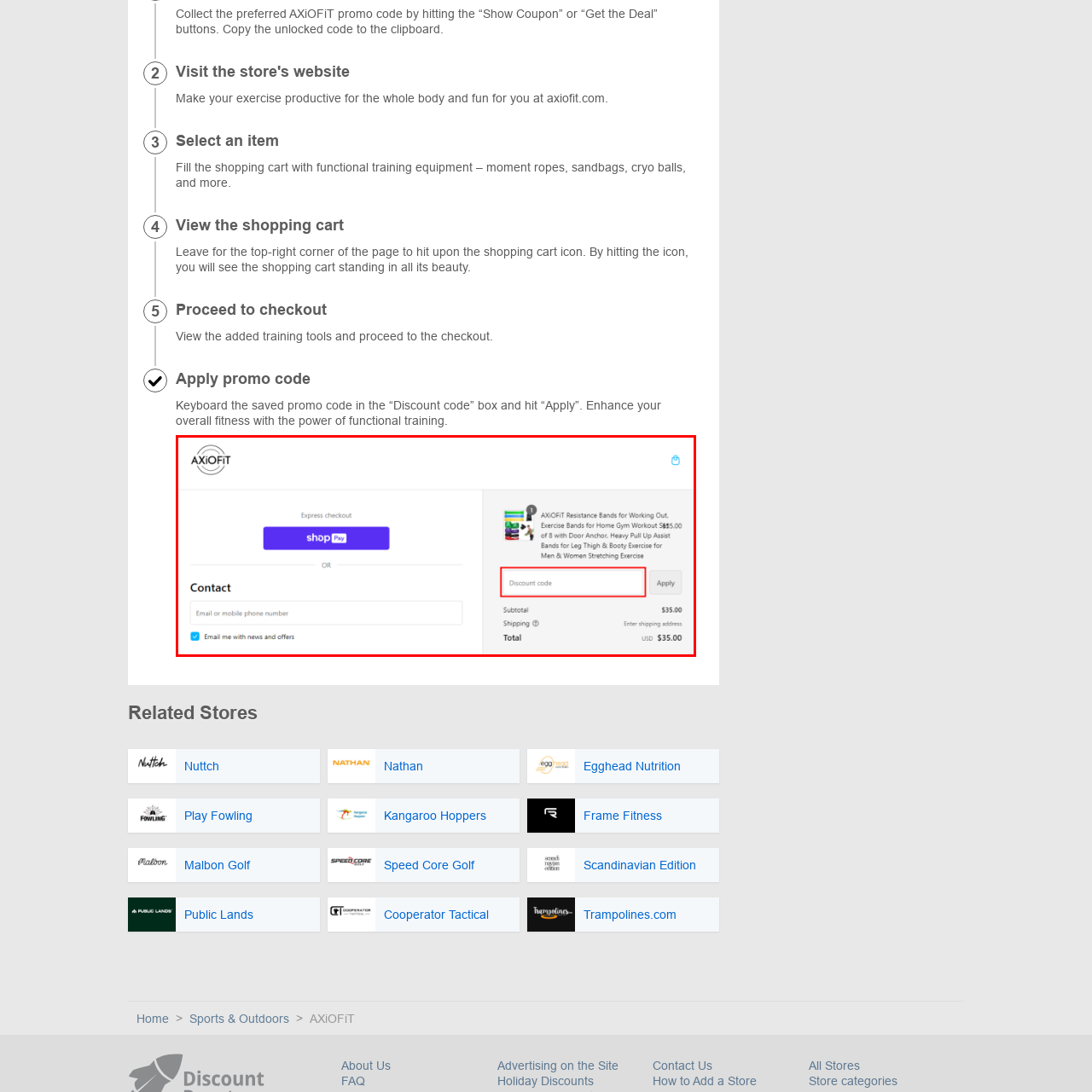Analyze the image surrounded by the red box and respond concisely: What are the two options for proceeding with the checkout?

Express checkout or provide contact information